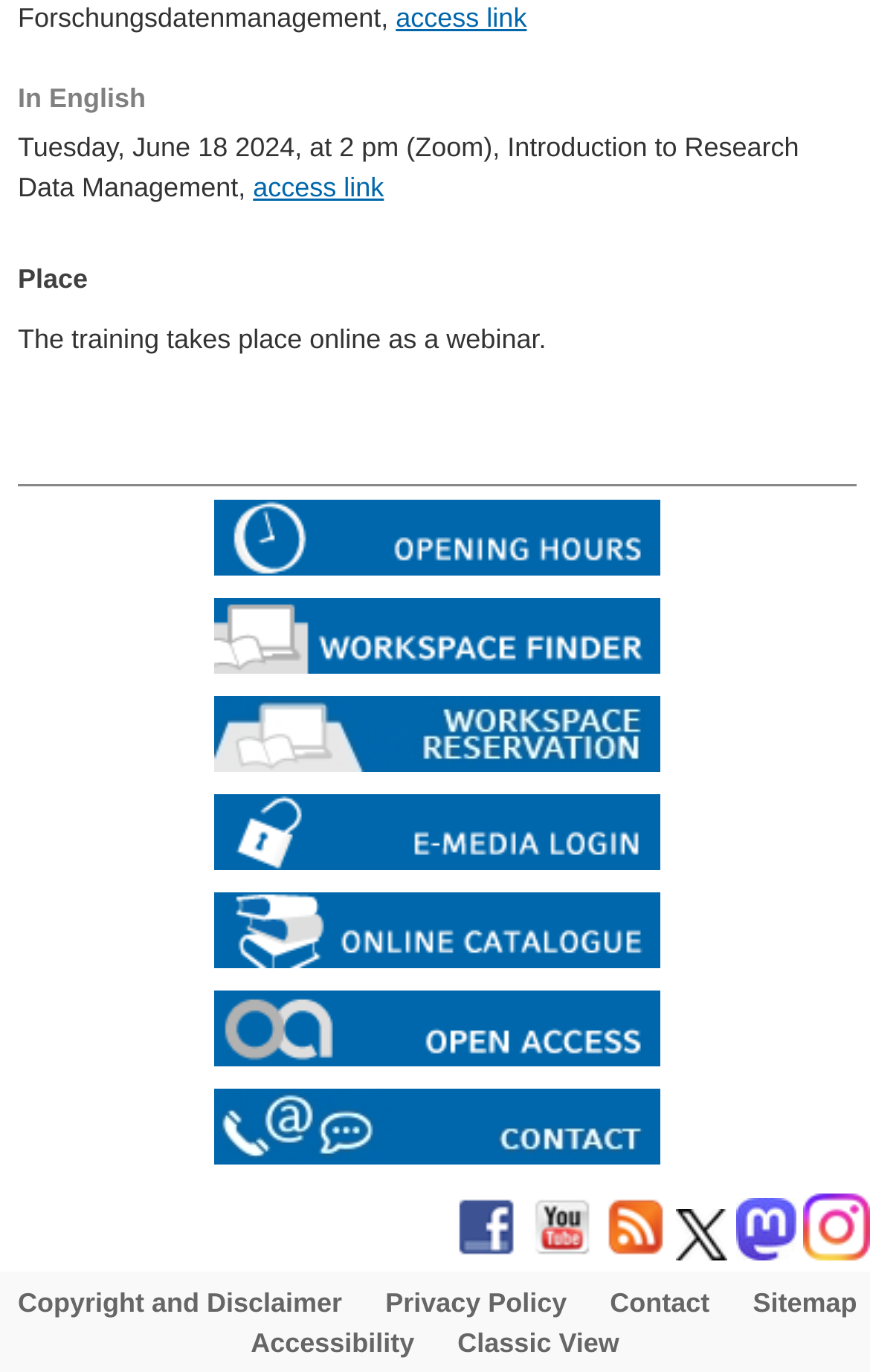Please identify the bounding box coordinates of the element that needs to be clicked to perform the following instruction: "contact us".

[0.246, 0.83, 0.759, 0.853]